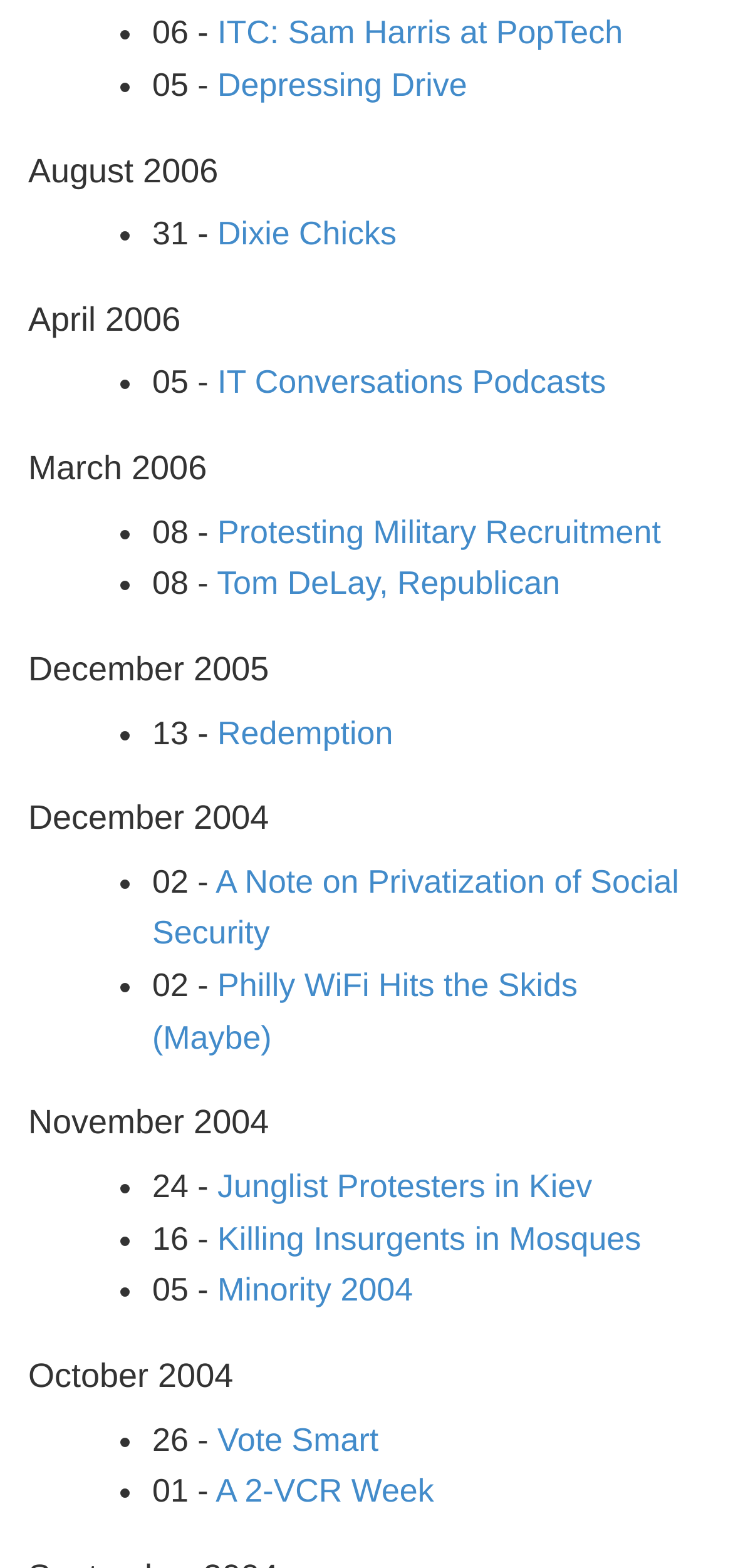What is the date of the link 'Redemption'?
Using the visual information, reply with a single word or short phrase.

13